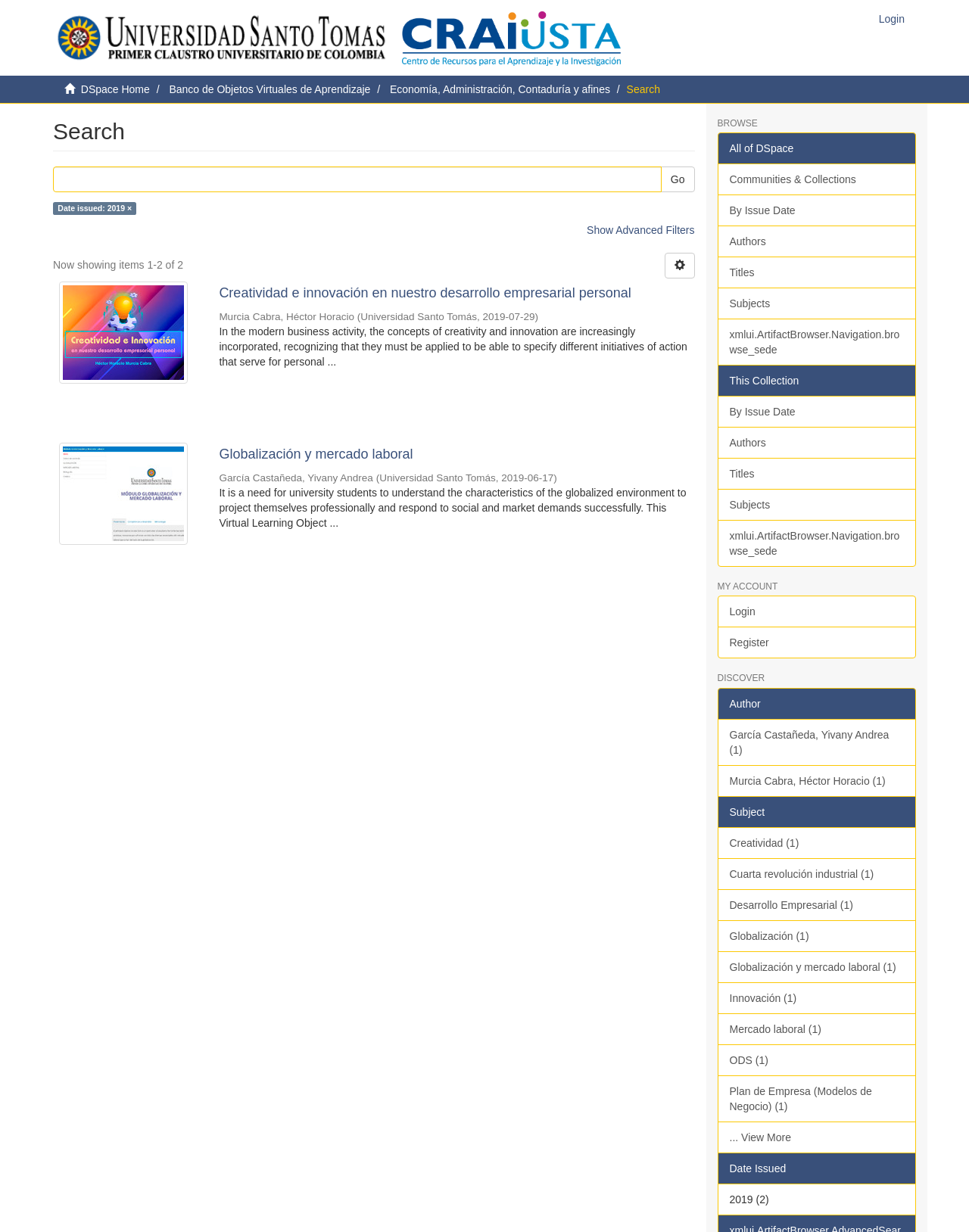Pinpoint the bounding box coordinates of the element to be clicked to execute the instruction: "Login".

[0.895, 0.0, 0.945, 0.031]